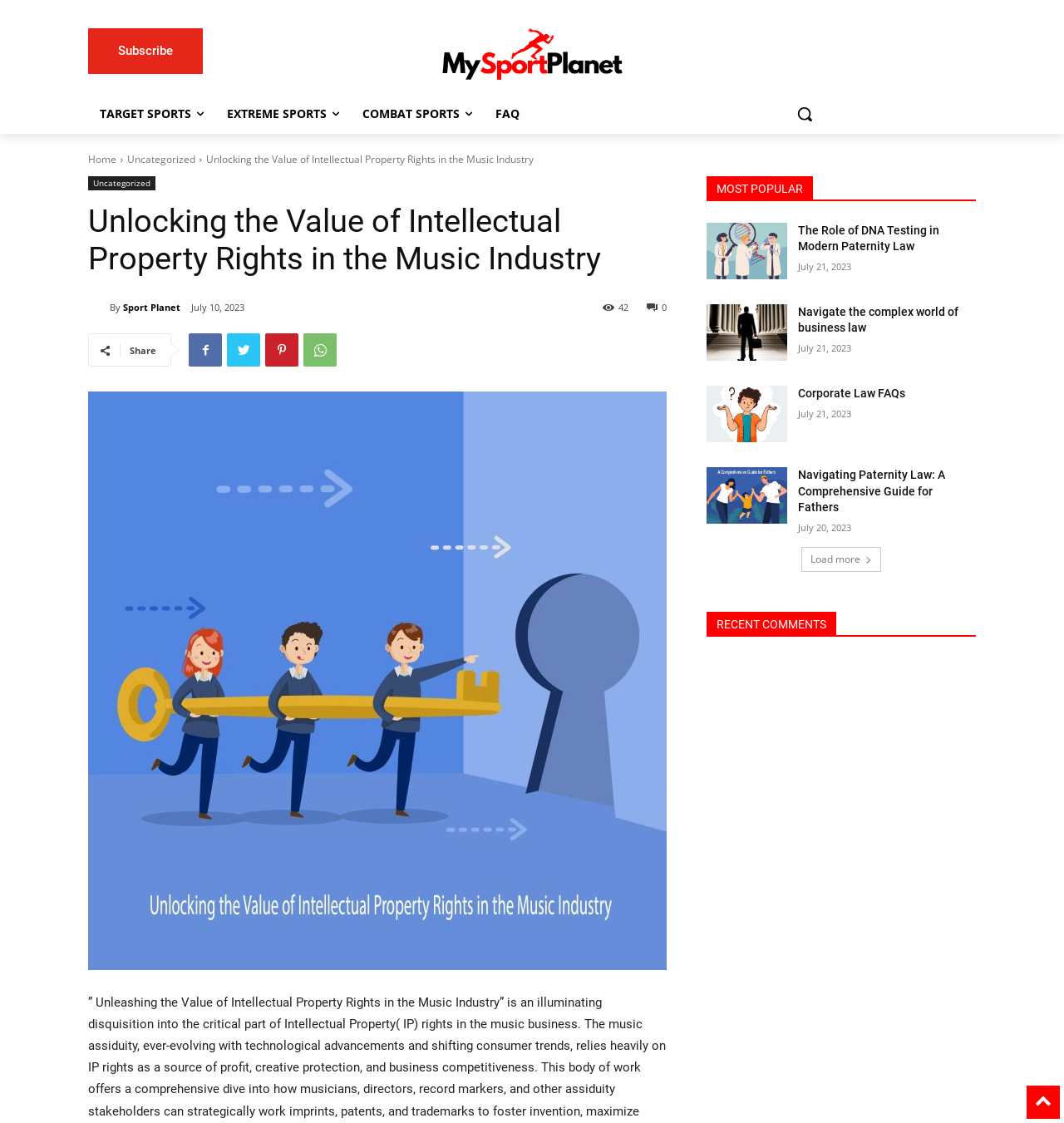What is the name of the website?
Please answer the question as detailed as possible based on the image.

I determined the name of the website by looking at the top-left corner of the webpage, where I found a link with the text 'My Sport Planet'.